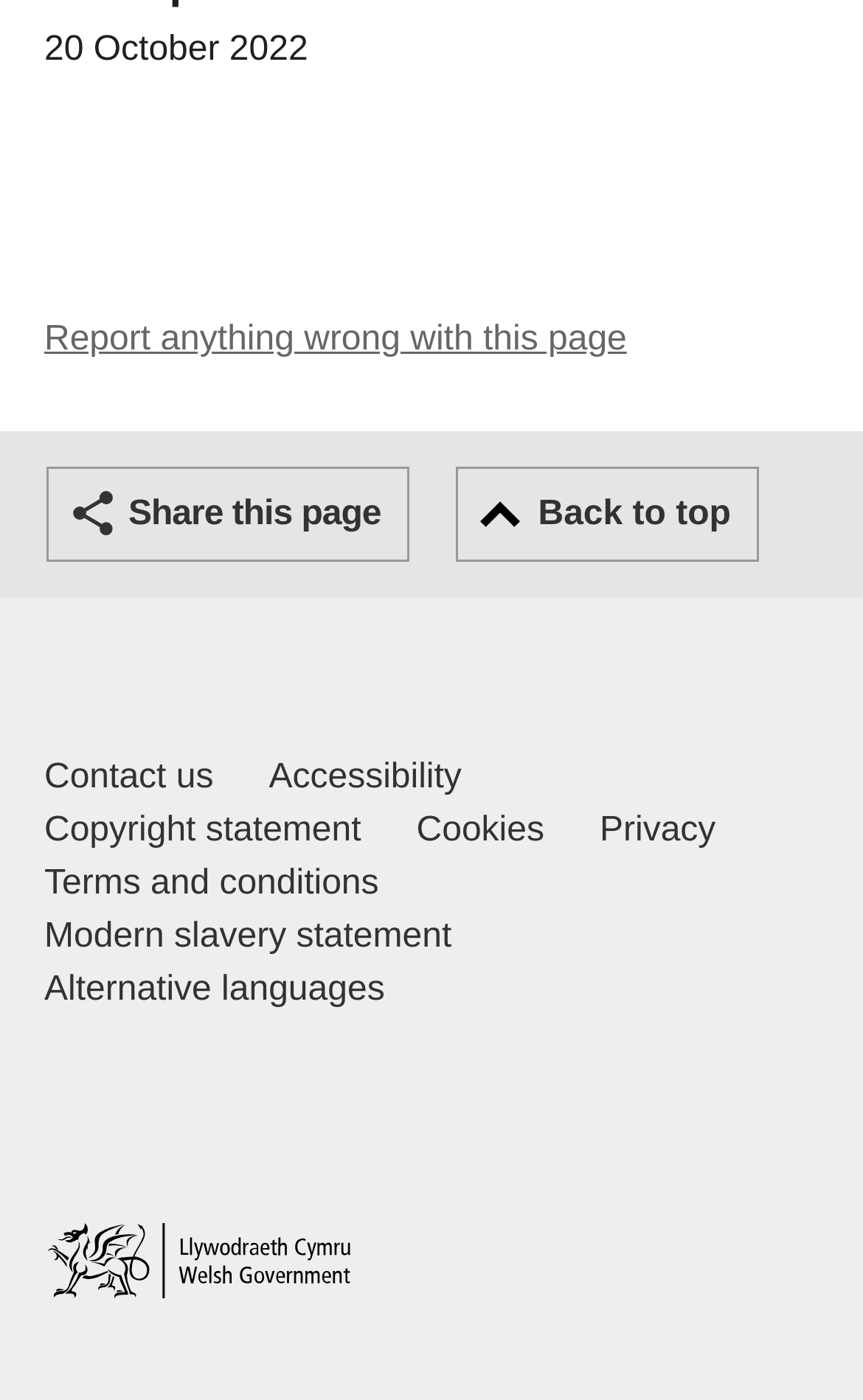Give a one-word or short-phrase answer to the following question: 
What type of links are listed in the footer section?

Footer links